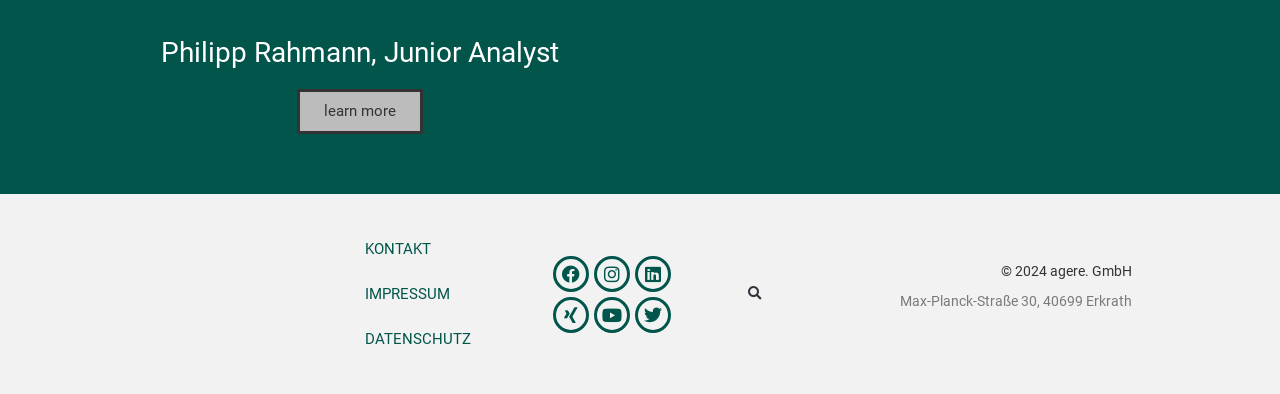Please identify the bounding box coordinates of where to click in order to follow the instruction: "View the Impressum".

[0.285, 0.721, 0.403, 0.772]